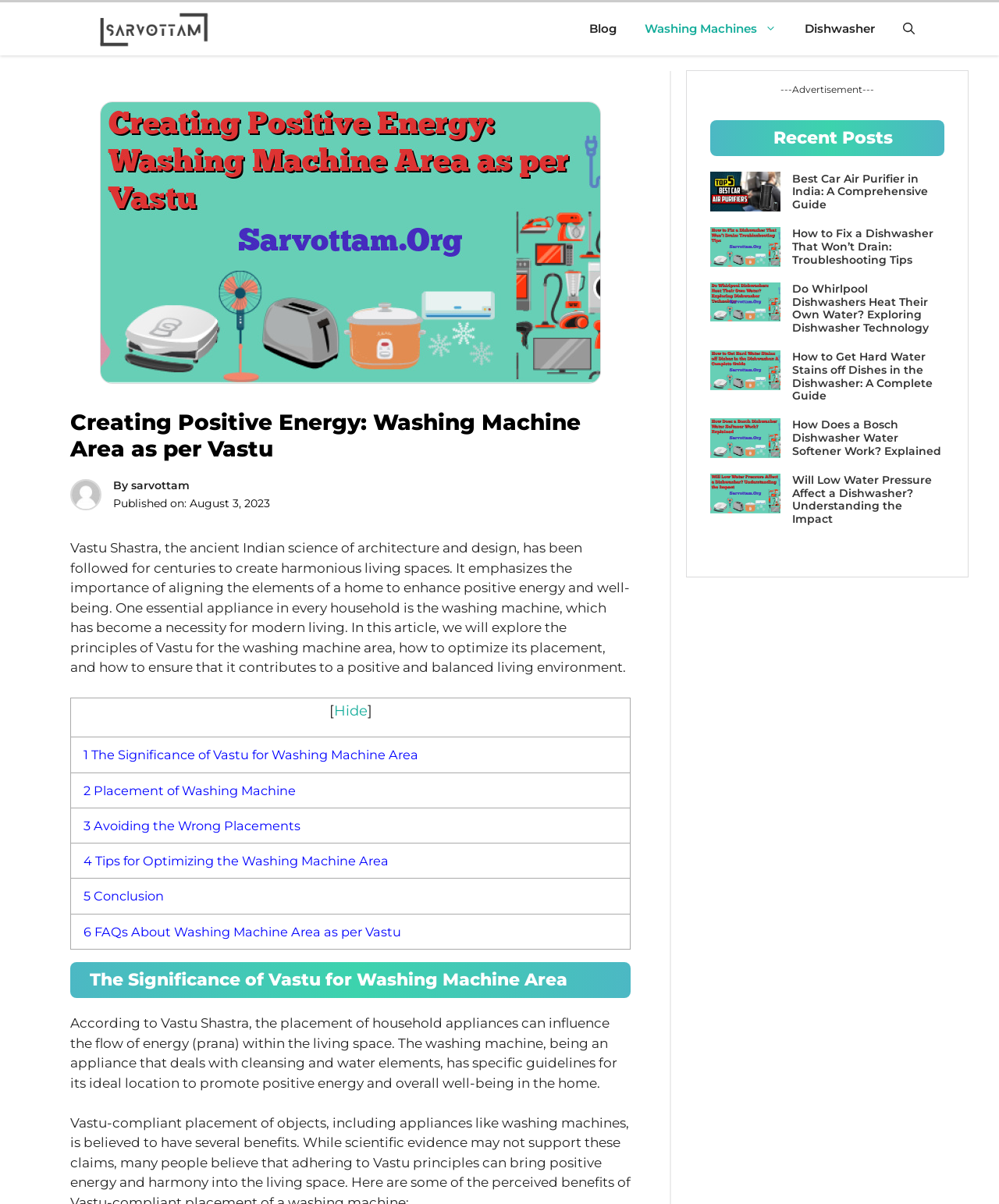Could you identify the text that serves as the heading for this webpage?

Creating Positive Energy: Washing Machine Area as per Vastu